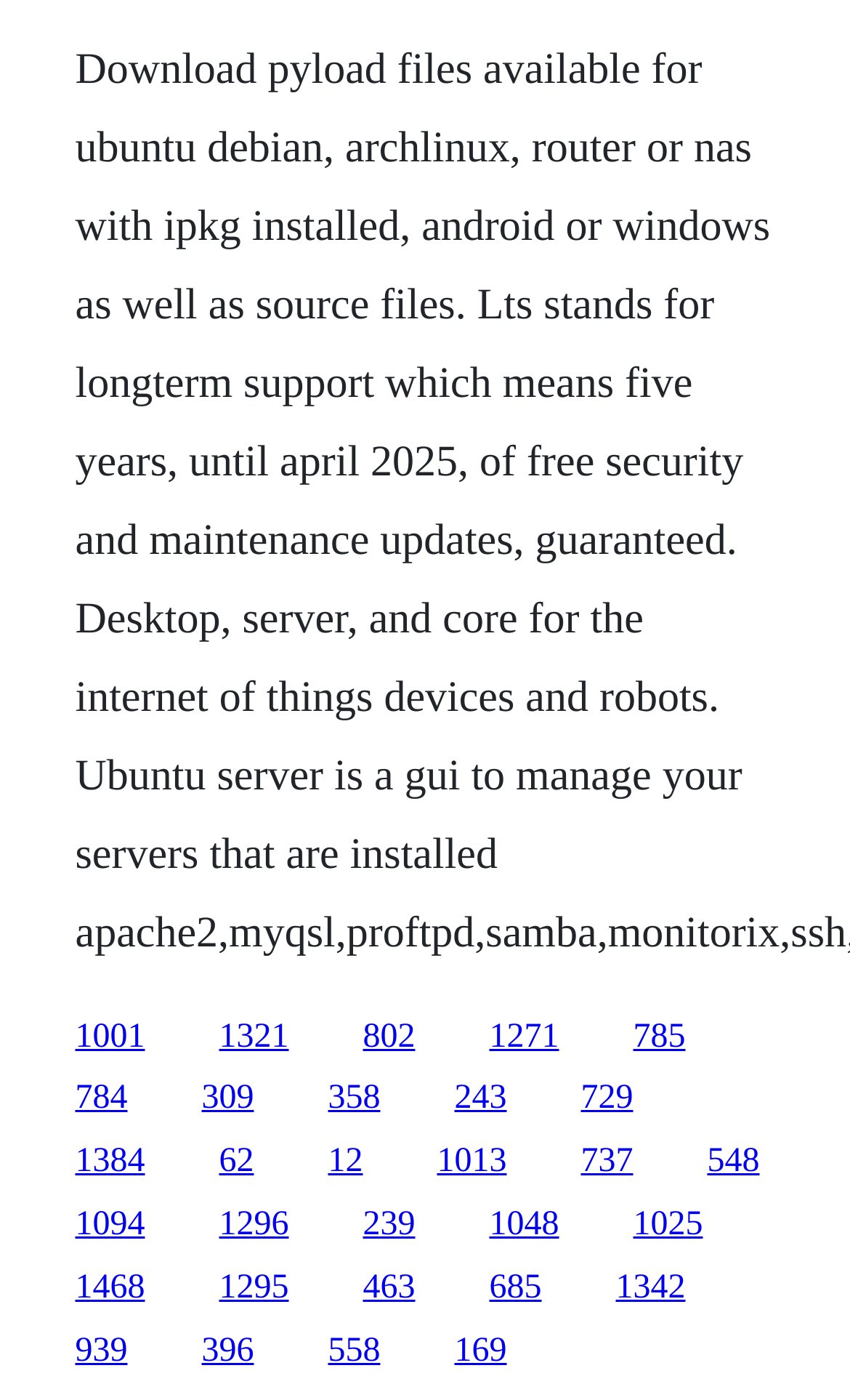Could you provide the bounding box coordinates for the portion of the screen to click to complete this instruction: "visit the third link"?

[0.427, 0.727, 0.488, 0.753]